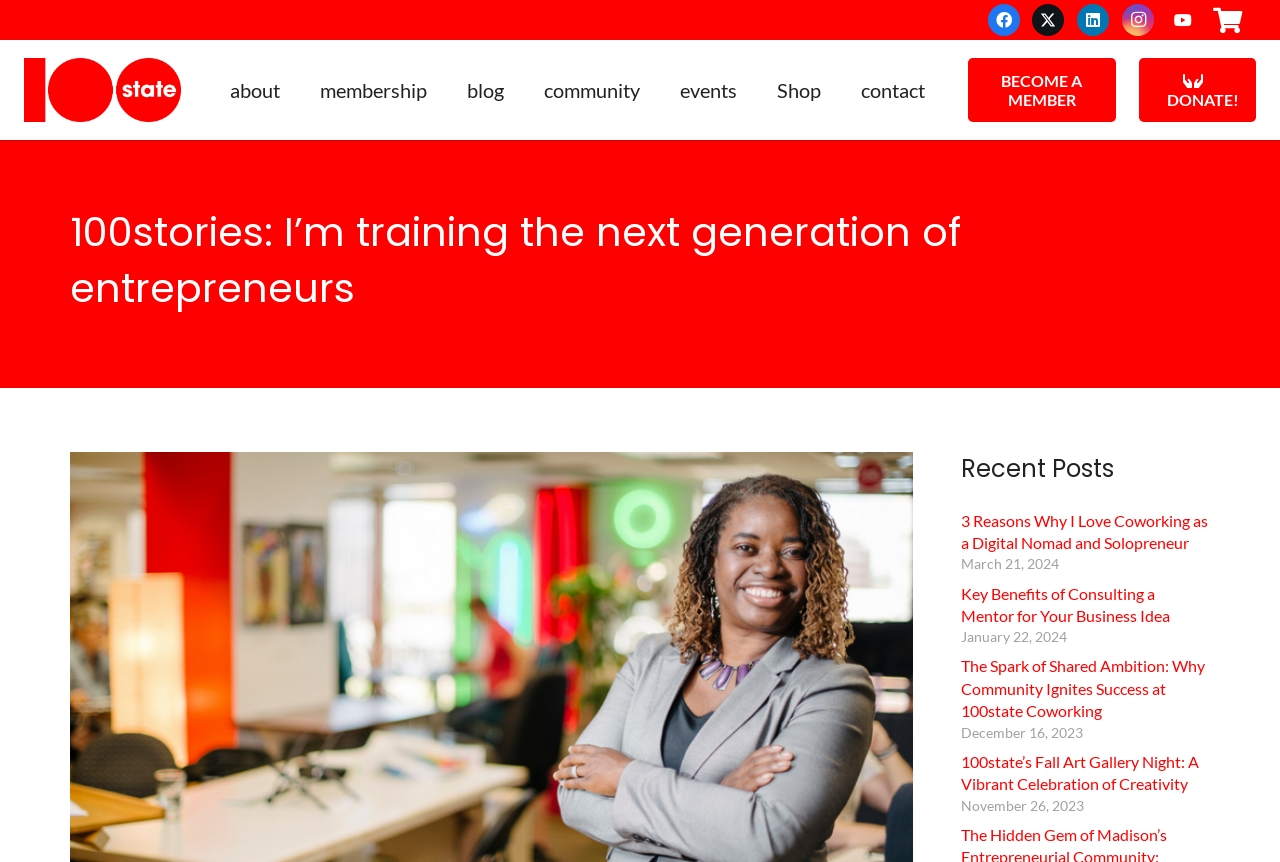Using the description "aria-label="100state"", predict the bounding box of the relevant HTML element.

[0.019, 0.067, 0.141, 0.142]